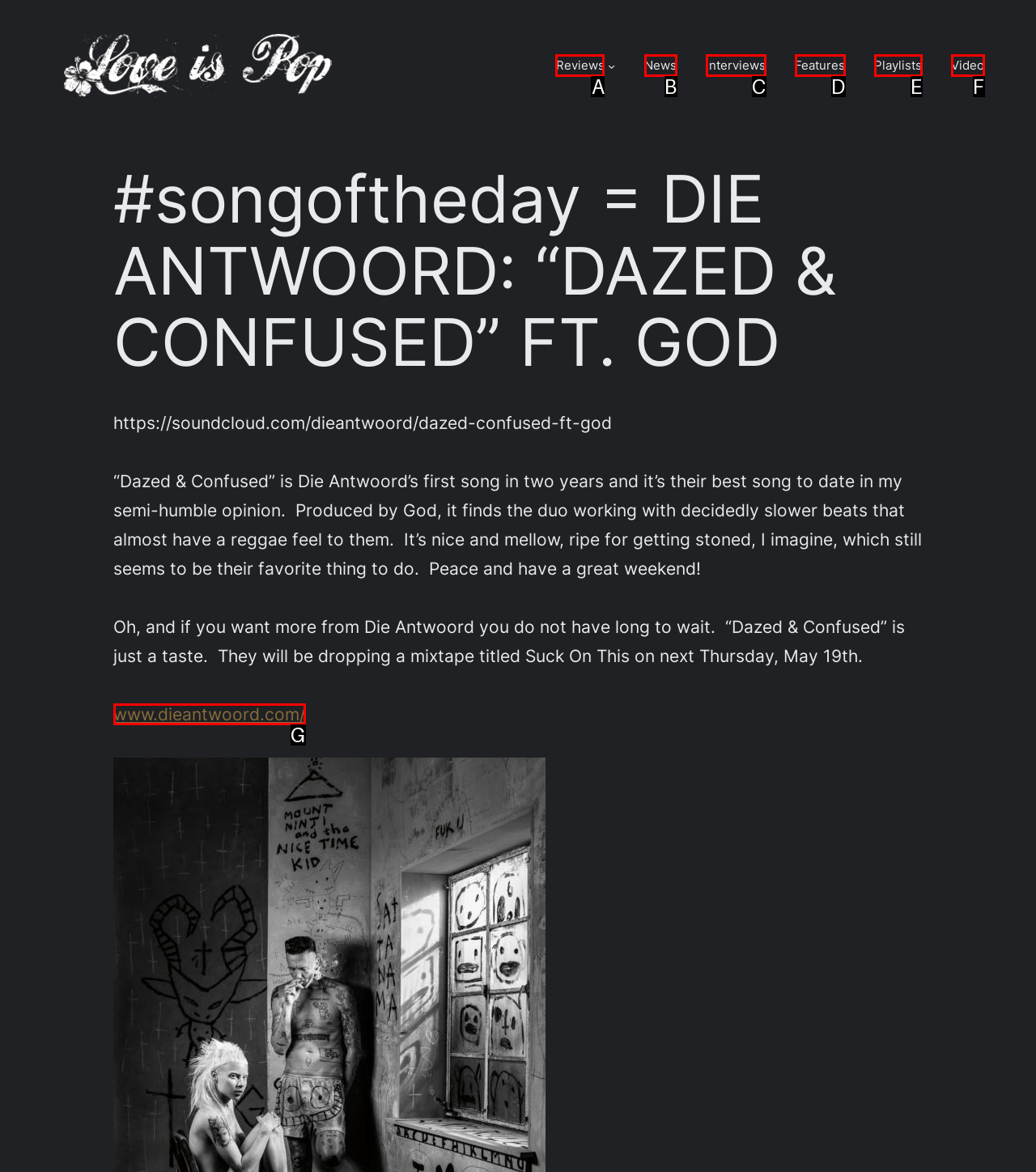Choose the option that aligns with the description: Reviews
Respond with the letter of the chosen option directly.

A